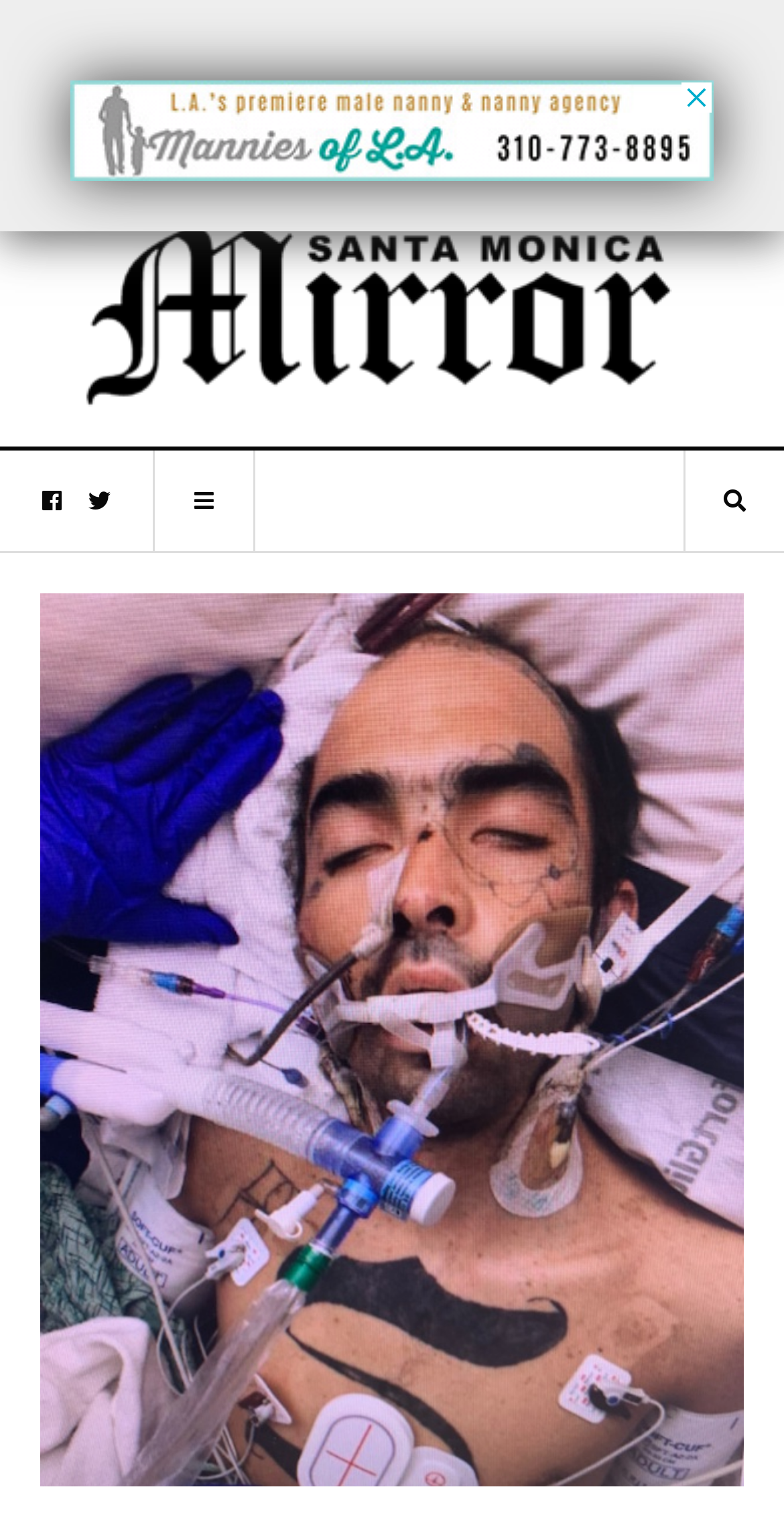Summarize the webpage with a detailed and informative caption.

The webpage appears to be a news article from SM Mirror, with a title "Hospital Staff Seeks Public's Help to Identify Critically Ill Patient in Santa Monica". At the top of the page, there is an advertisement iframe that spans almost the entire width of the page, taking up about 10% of the page's height. 

Below the advertisement, there is a link to the SM Mirror website, accompanied by an image of the SM Mirror logo, which is positioned to the left of the link. The link and the logo are centered near the top of the page.

To the left of the SM Mirror link, there are three social media links, represented by icons. The first icon is positioned near the top-left corner of the page, while the second icon is slightly to its right. The third icon is located near the top-right corner of the page.

At the bottom-right corner of the page, there is another icon, which appears to be a share or send button.